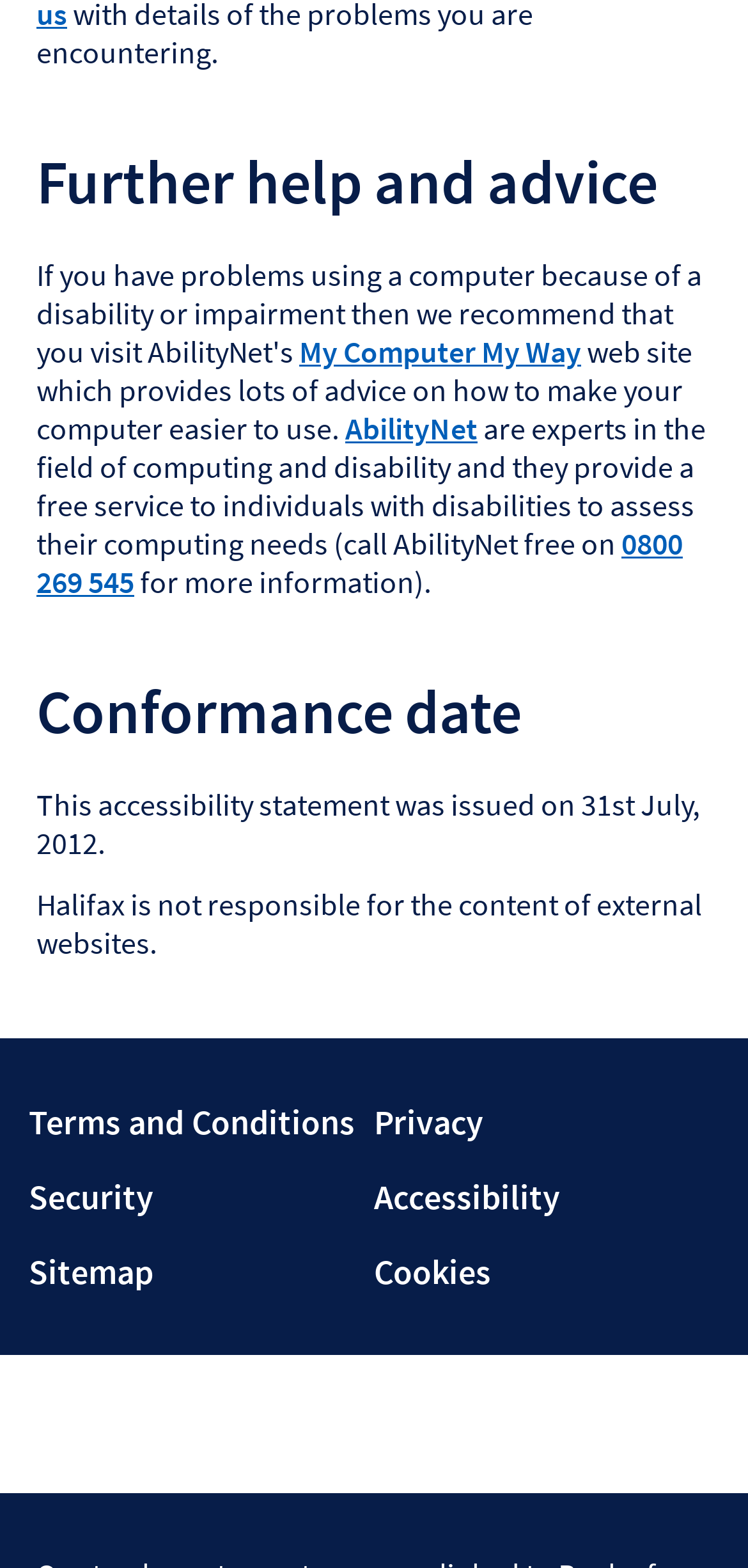Identify the bounding box for the described UI element: "Sitemap Sitemap".

[0.038, 0.794, 0.5, 0.827]